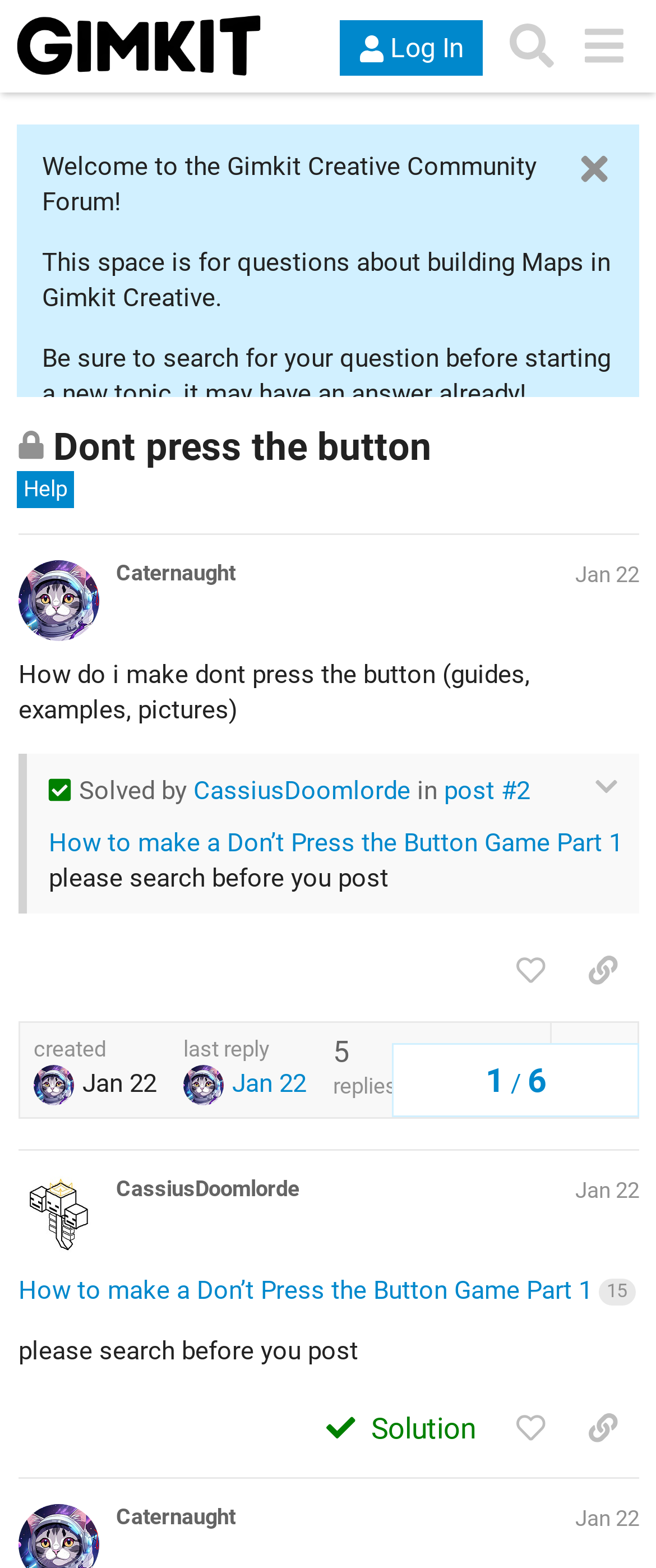Please specify the bounding box coordinates of the region to click in order to perform the following instruction: "Read about Media Kit".

None